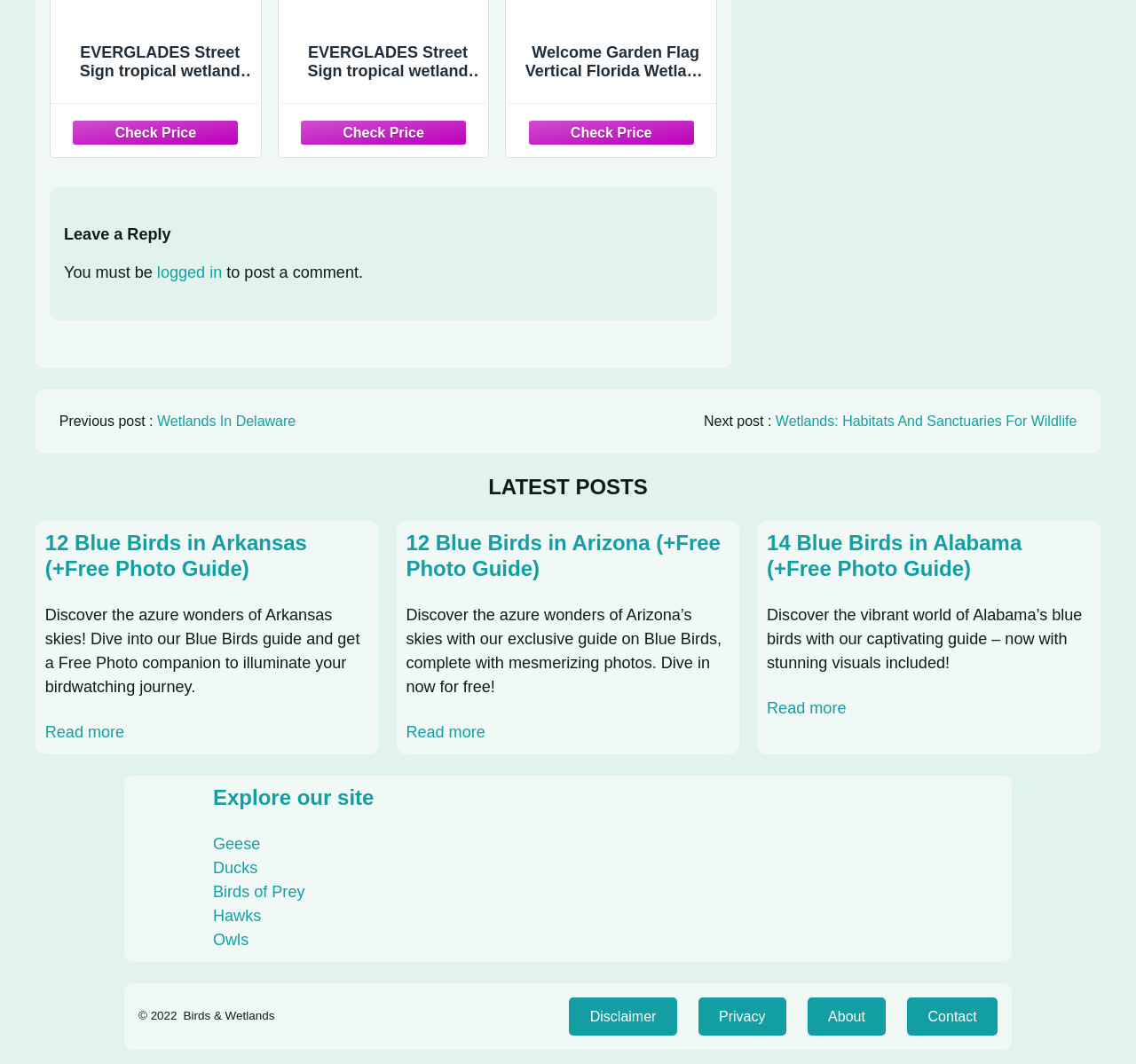Please find the bounding box coordinates in the format (top-left x, top-left y, bottom-right x, bottom-right y) for the given element description. Ensure the coordinates are floating point numbers between 0 and 1. Description: Contact

[0.799, 0.937, 0.878, 0.973]